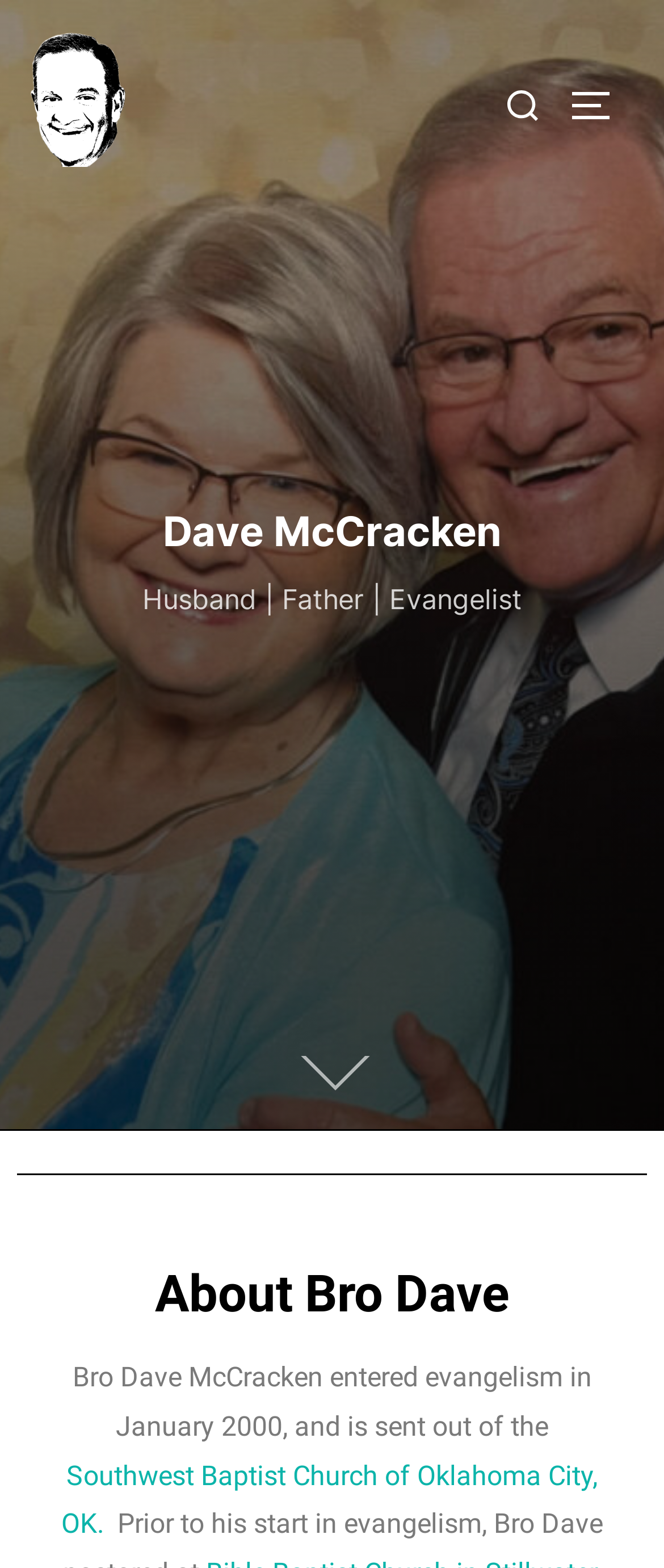What is the purpose of the button at the top right corner?
Provide a detailed answer to the question using information from the image.

The button at the top right corner has the text 'TOGGLE SIDEBAR & NAVIGATION', indicating its purpose is to toggle the sidebar and navigation.